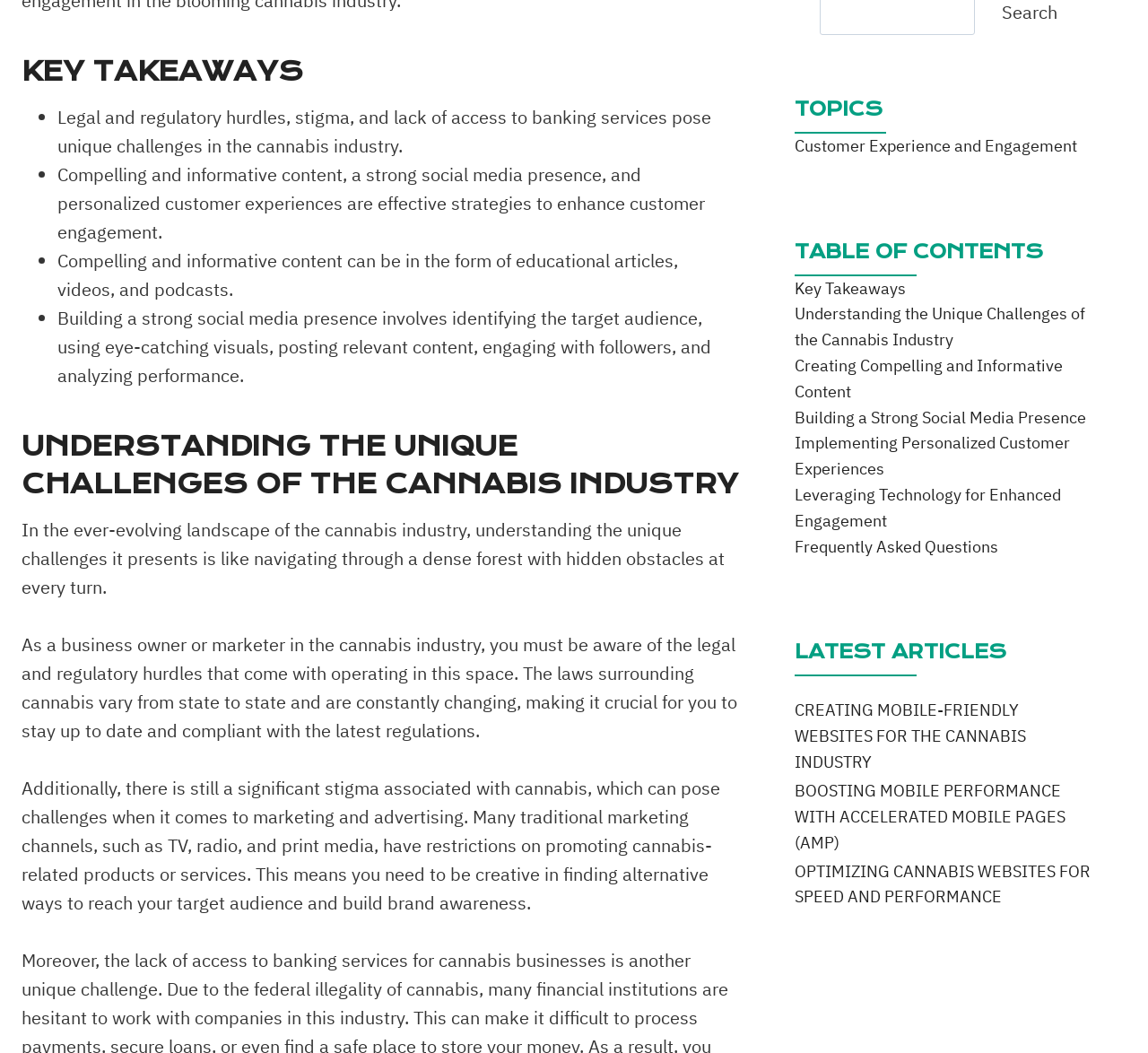What is the second challenge mentioned in the webpage?
Please elaborate on the answer to the question with detailed information.

The webpage mentions that there is still a significant stigma associated with cannabis, which can pose challenges when it comes to marketing and advertising. This is the second challenge mentioned, after the legal and regulatory hurdles.